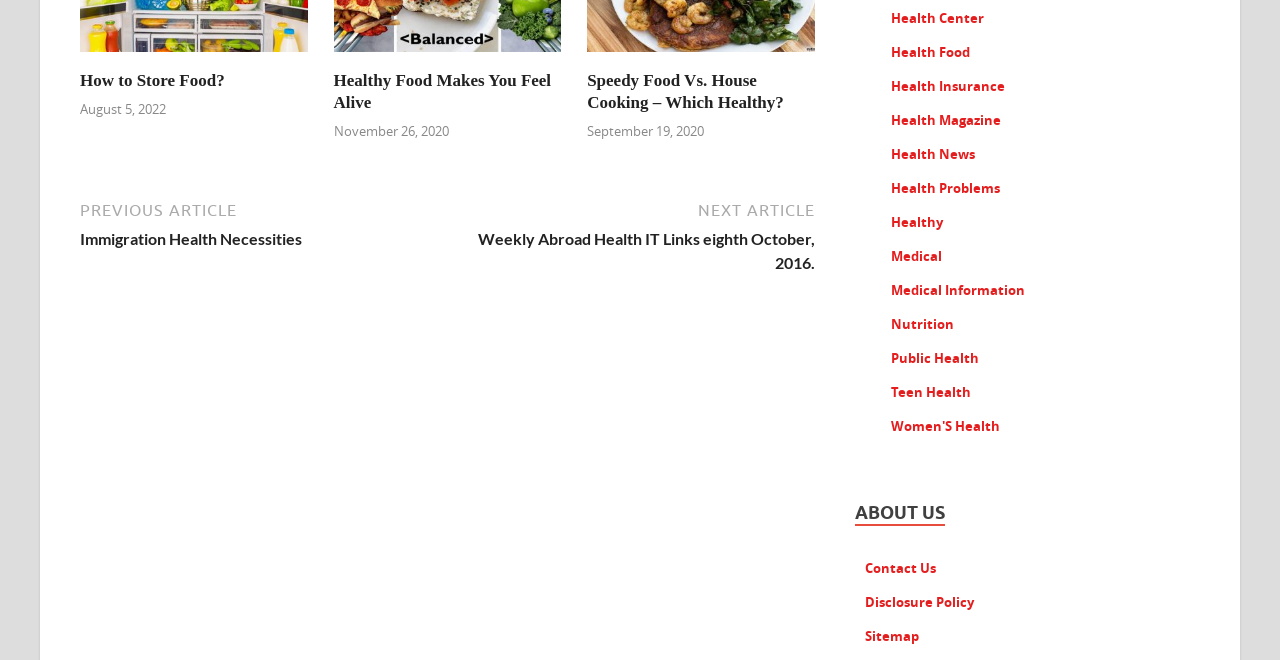Provide the bounding box coordinates of the HTML element this sentence describes: "Previous Article Immigration Health Necessities".

[0.062, 0.3, 0.346, 0.375]